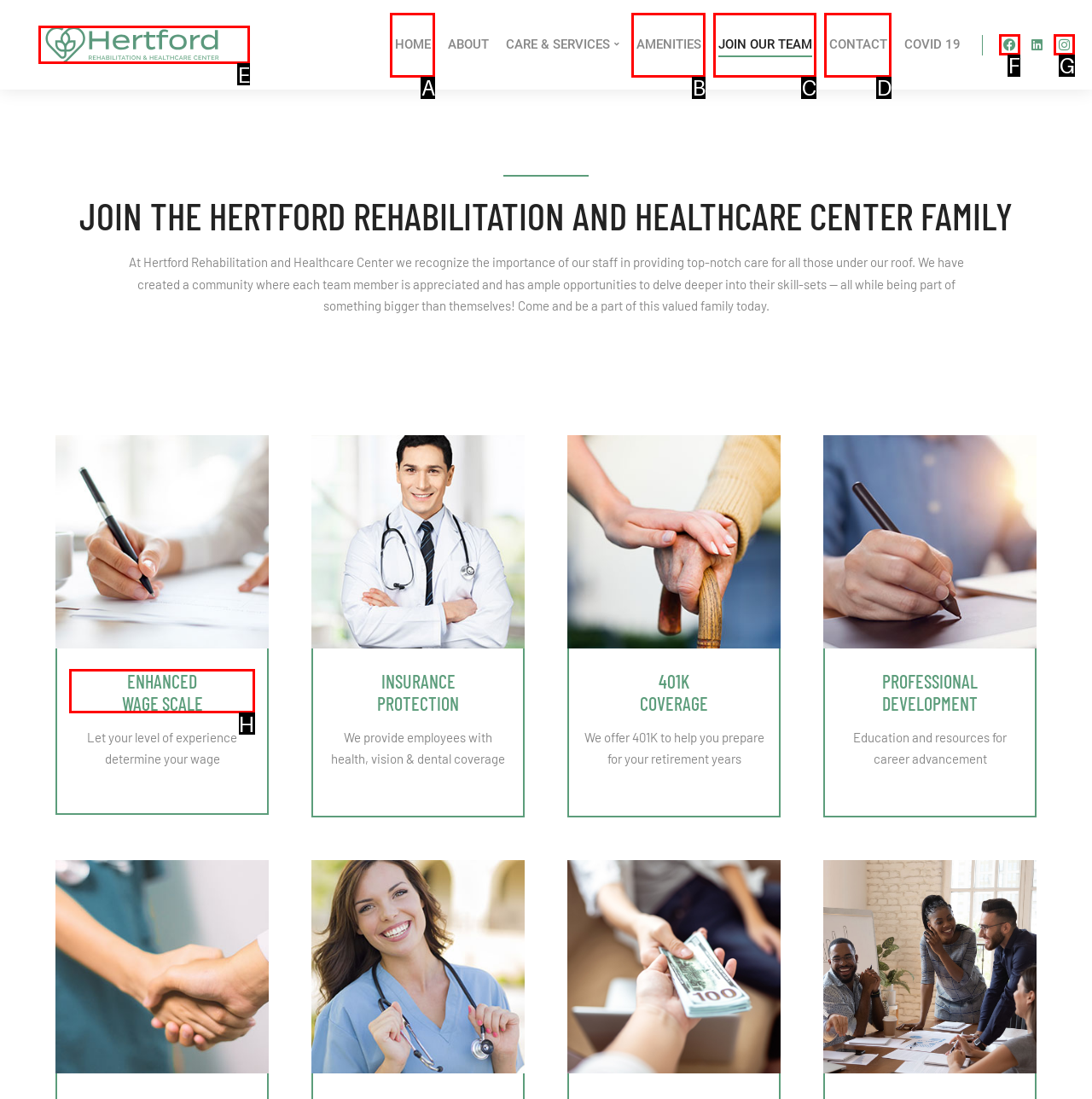Which lettered option should be clicked to achieve the task: Learn more about the ENHANCED WAGE SCALE? Choose from the given choices.

H